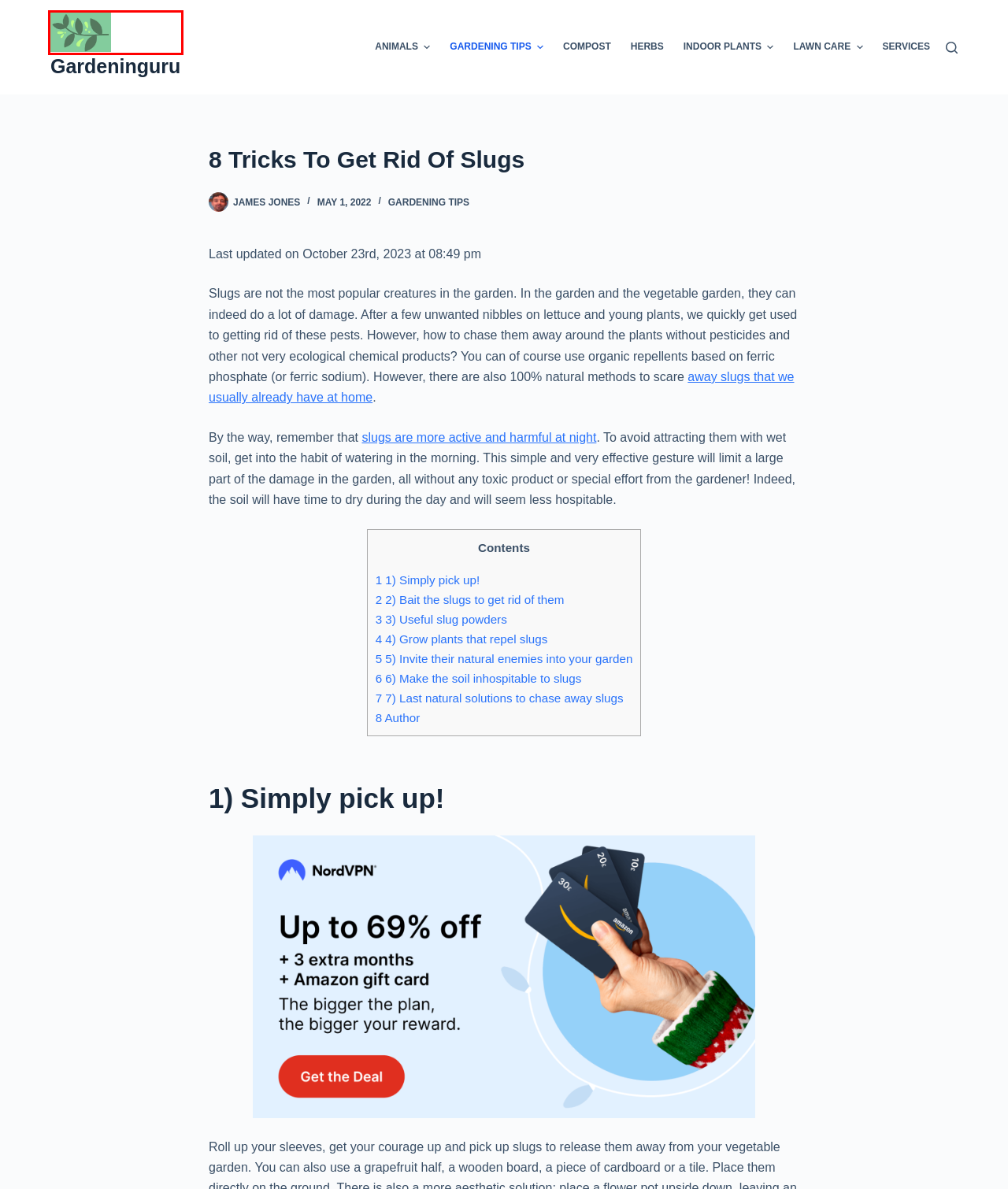Review the screenshot of a webpage containing a red bounding box around an element. Select the description that best matches the new webpage after clicking the highlighted element. The options are:
A. Compost - Gardeninguru
B. Indoor Plants - Gardeninguru
C. Services - Gardeninguru
D. Where Do Slugs Come From At Night? - Gardeninguru
E. James Jones – Gardeninguru
F. Lawn Care - Gardeninguru
G. Gardening Tips - Gardeninguru
H. Practical And Helpful Gardening Tips: Fully Researched And Scientific Based - Gardeninguru

H